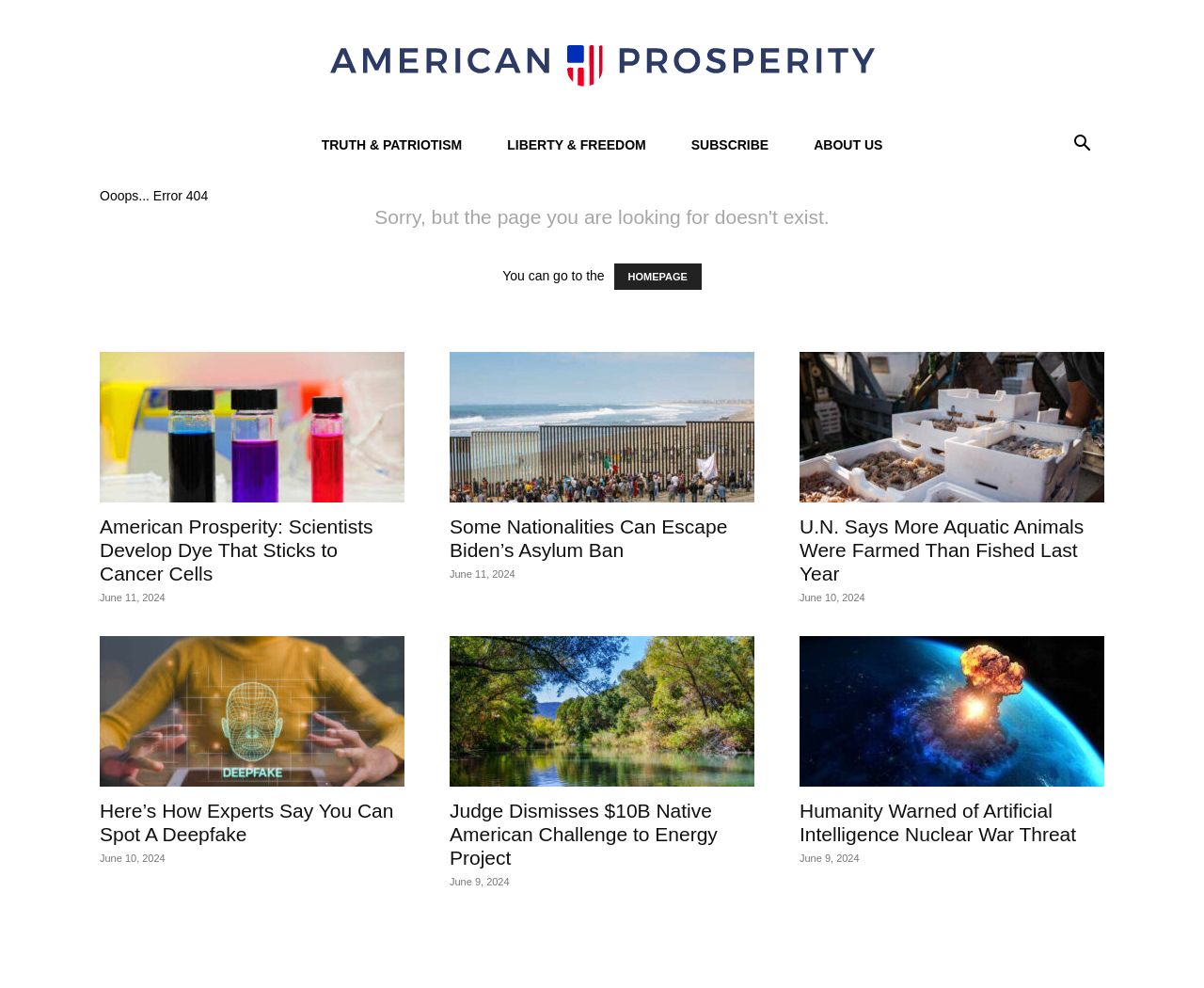What is the error message displayed on the webpage? Refer to the image and provide a one-word or short phrase answer.

Ooops... Error 404